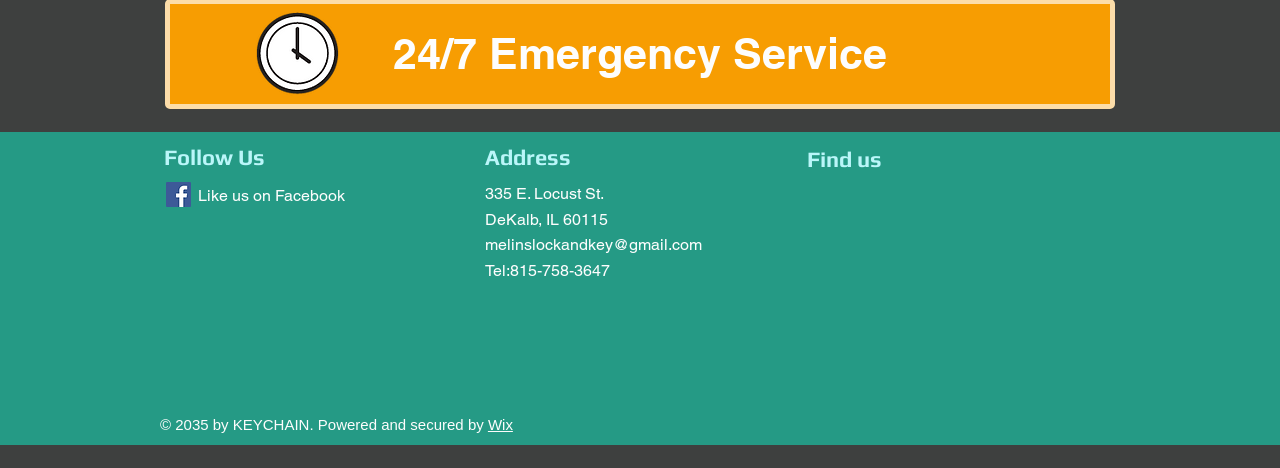Identify the bounding box for the UI element that is described as follows: "parent_node: Follow Us".

[0.632, 0.402, 0.87, 0.85]